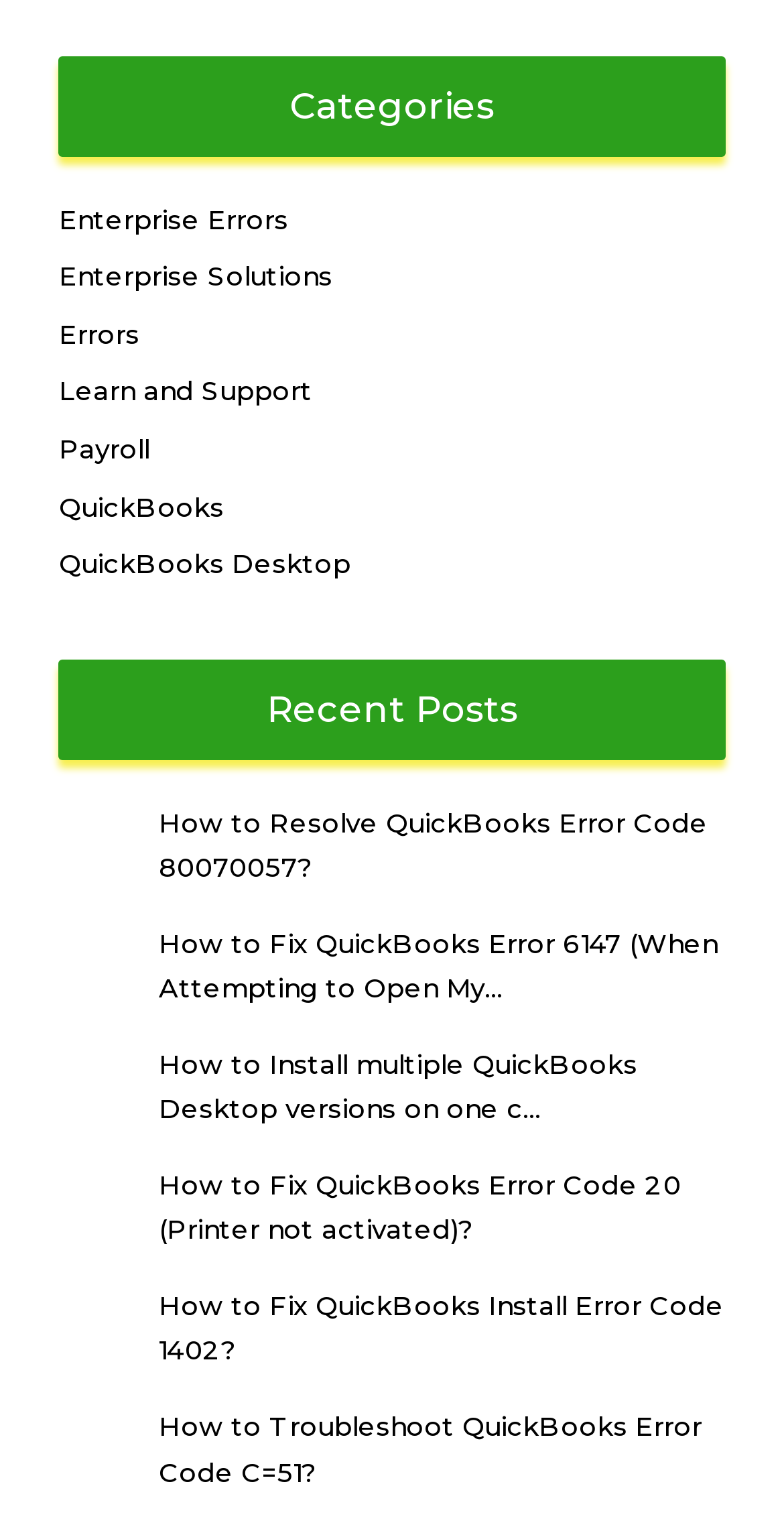Could you indicate the bounding box coordinates of the region to click in order to complete this instruction: "visit DJMed website".

None